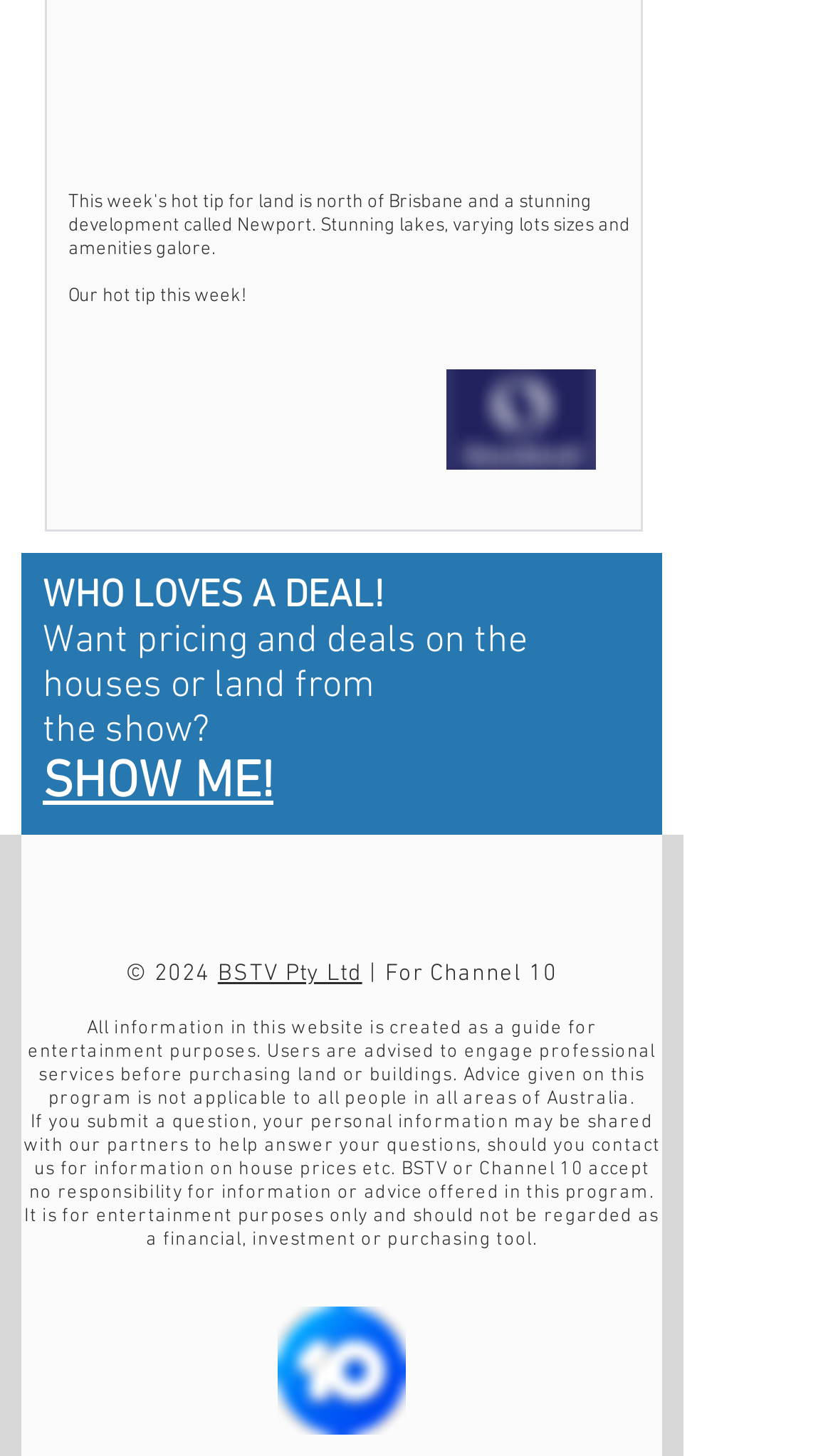Give a concise answer of one word or phrase to the question: 
What is the logo above the 'WHO LOVES A DEAL!' heading?

Stockland Logo